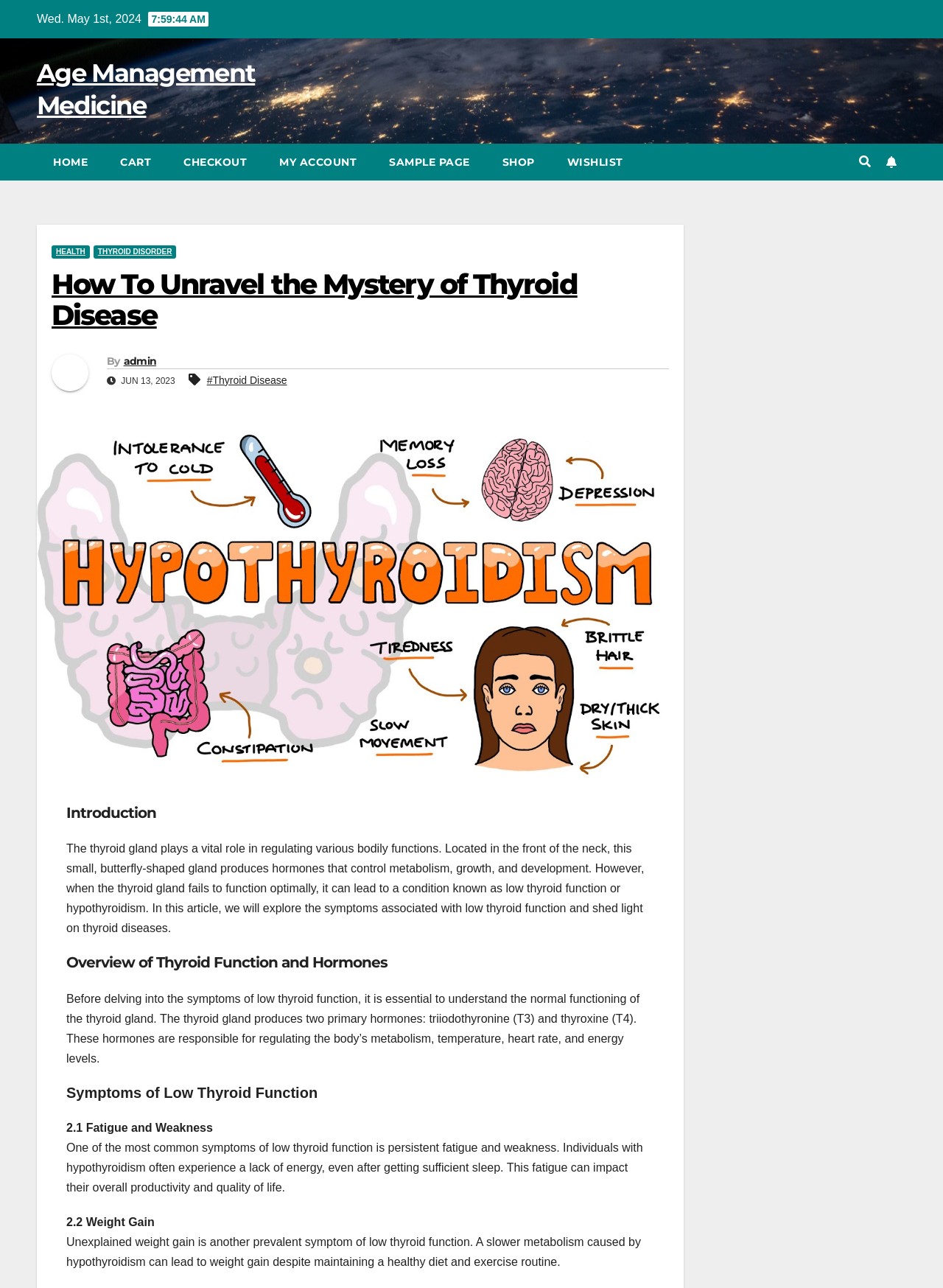Could you find the bounding box coordinates of the clickable area to complete this instruction: "view wishlist"?

[0.584, 0.112, 0.678, 0.14]